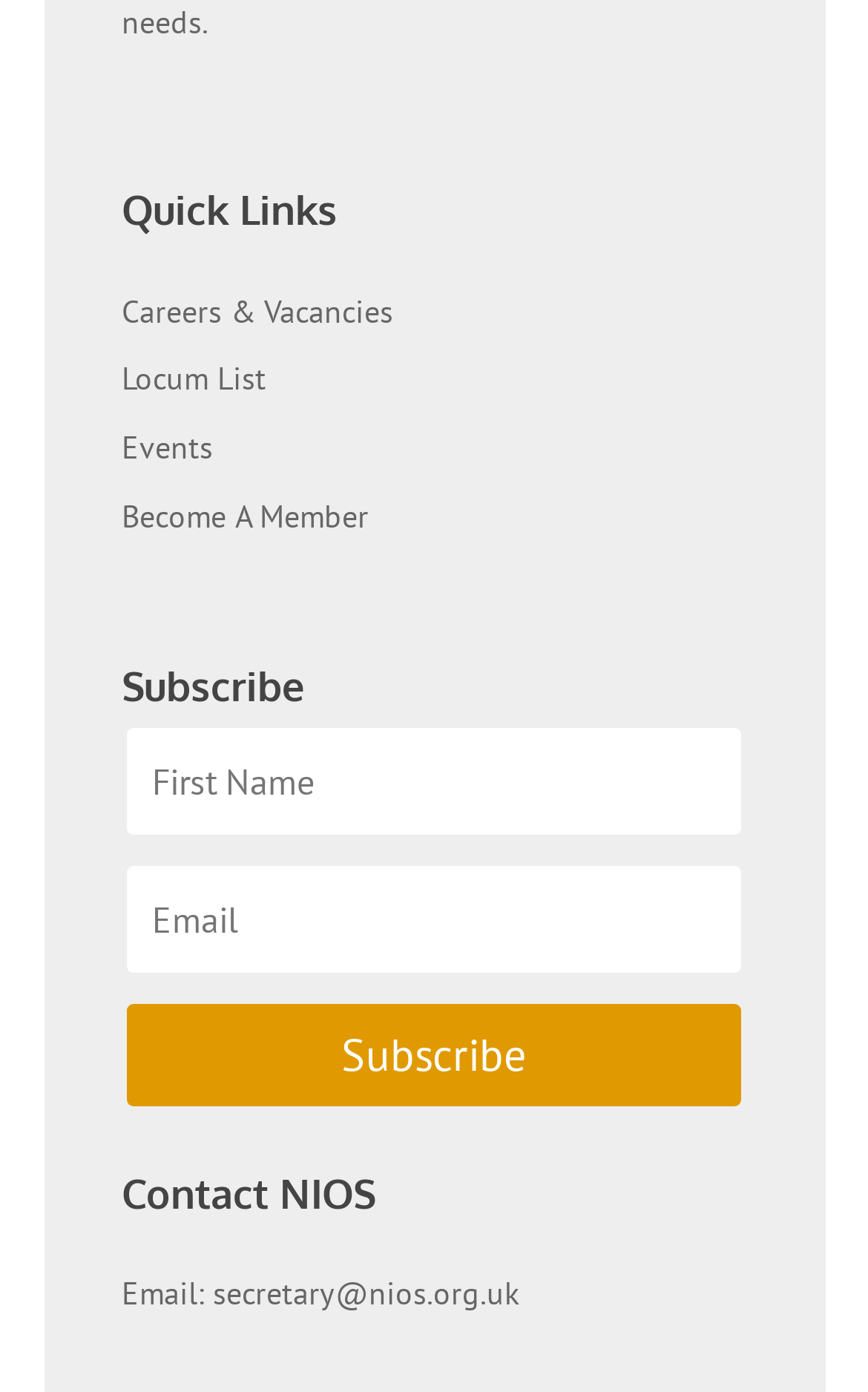Please mark the clickable region by giving the bounding box coordinates needed to complete this instruction: "Subscribe".

[0.147, 0.721, 0.853, 0.795]